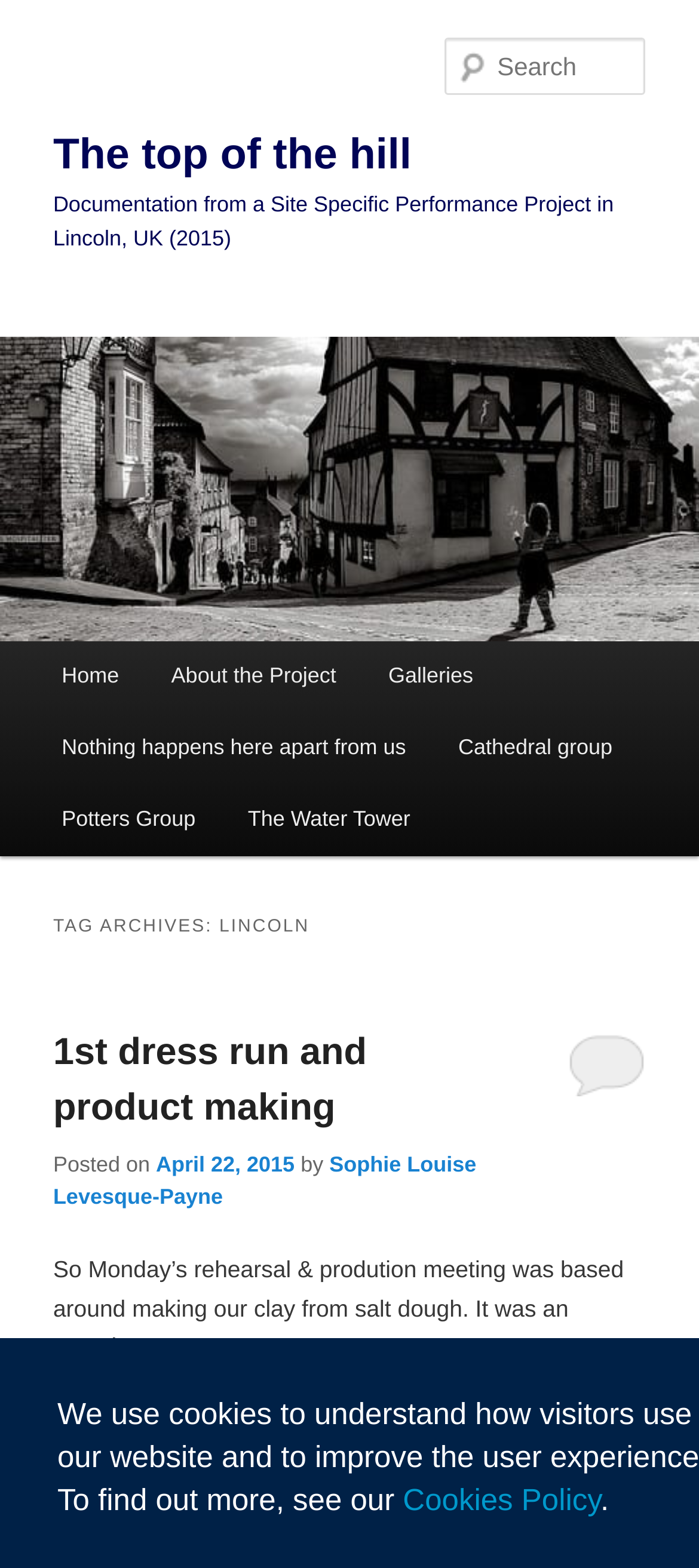What is the purpose of the search box?
Using the image as a reference, answer the question with a short word or phrase.

To search the website